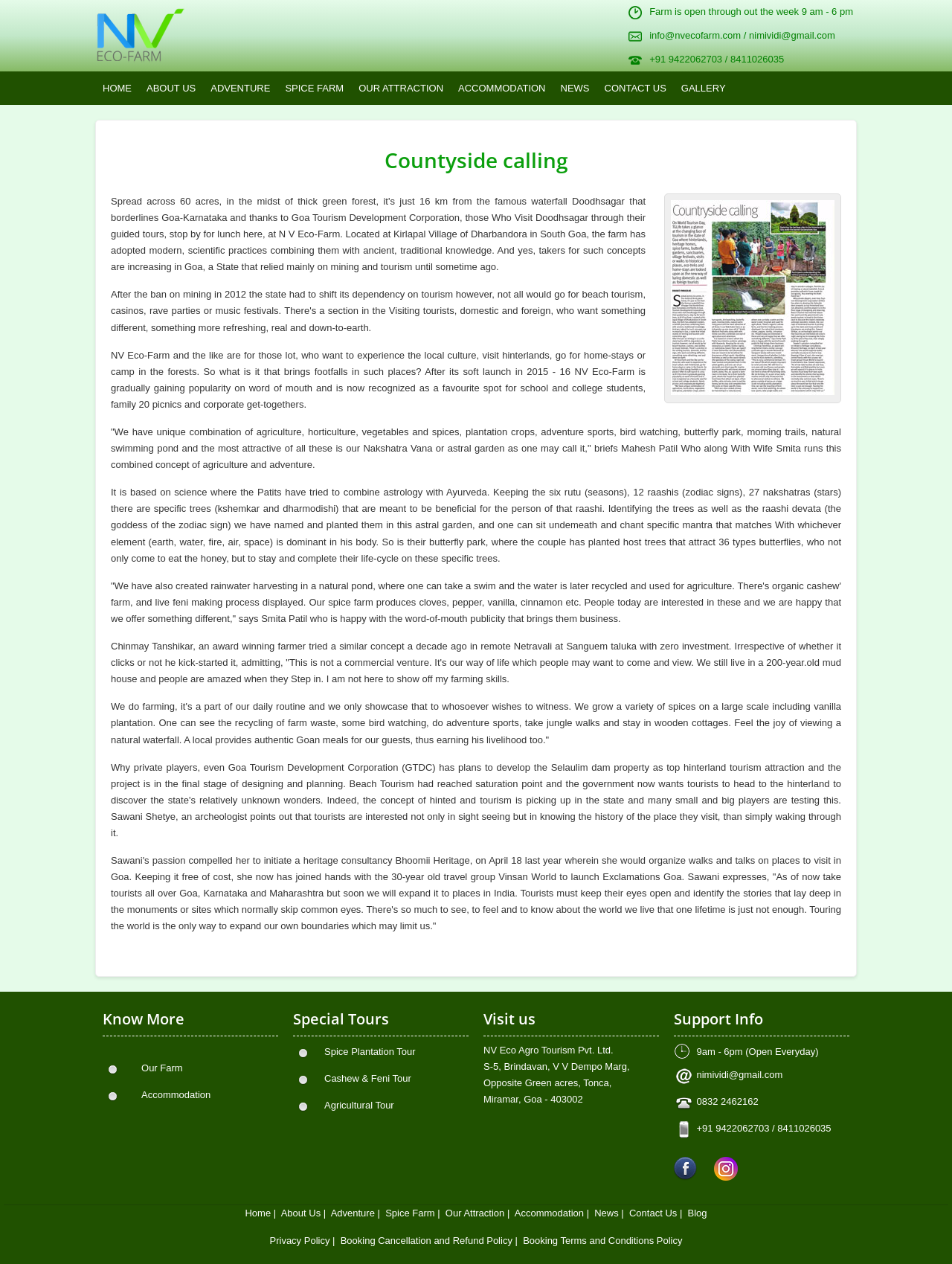Respond to the question below with a concise word or phrase:
How many special tours are listed on the webpage?

3